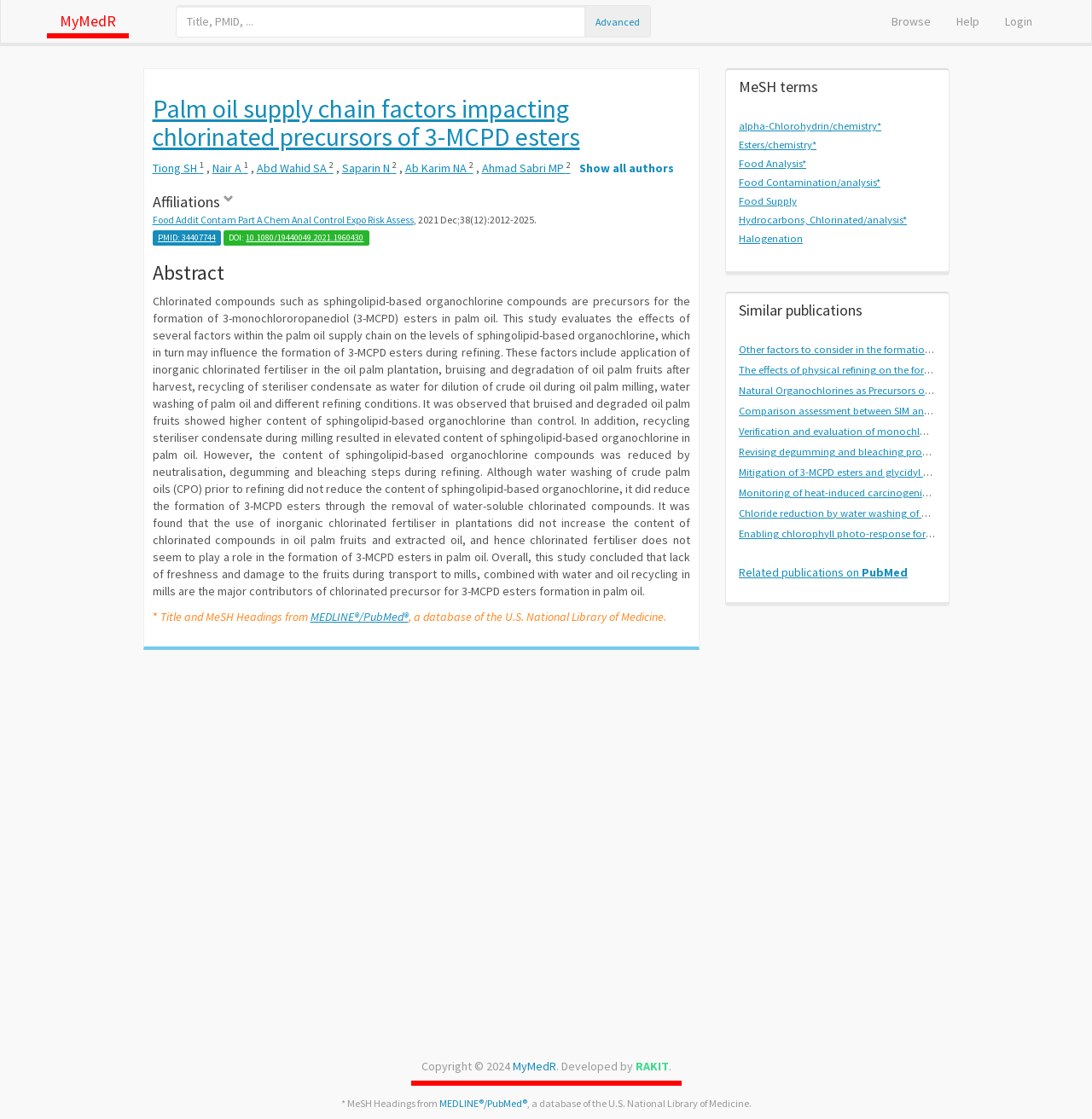Create an elaborate caption that covers all aspects of the webpage.

The webpage appears to be a scientific article page, specifically a research paper on palm oil supply chain factors impacting chlorinated precursors of 3-MCPD esters. 

At the top of the page, there is a navigation bar with links to "MyMedR", "Advanced", "Browse", "Help", and "Login". Below this, there is a heading that displays the title of the research paper, followed by a list of authors with superscript numbers. 

To the right of the authors' list, there is a section with links to "Affiliations", "Food Addit Contam Part A Chem Anal Control Expo Risk Assess", and a publication date. Below this, there are links to "PMID" and "DOI" with corresponding numbers.

The main content of the page is divided into sections, starting with an abstract that summarizes the research paper. The abstract is a lengthy text that discusses the effects of various factors in the palm oil supply chain on the levels of sphingolipid-based organochlorine compounds, which may influence the formation of 3-MCPD esters during refining.

Below the abstract, there is a section with a heading "MeSH terms" that lists several links to related topics, such as "alpha-Chlorohydrin/chemistry", "Esters/chemistry", "Food Analysis", and others. 

Further down, there is a section with a heading "Similar publications" that provides a link to "Related publications on PubMed". 

At the bottom of the page, there is a footer section with copyright information, a link to "MyMedR", and a statement indicating that the webpage was developed by "RAKIT".